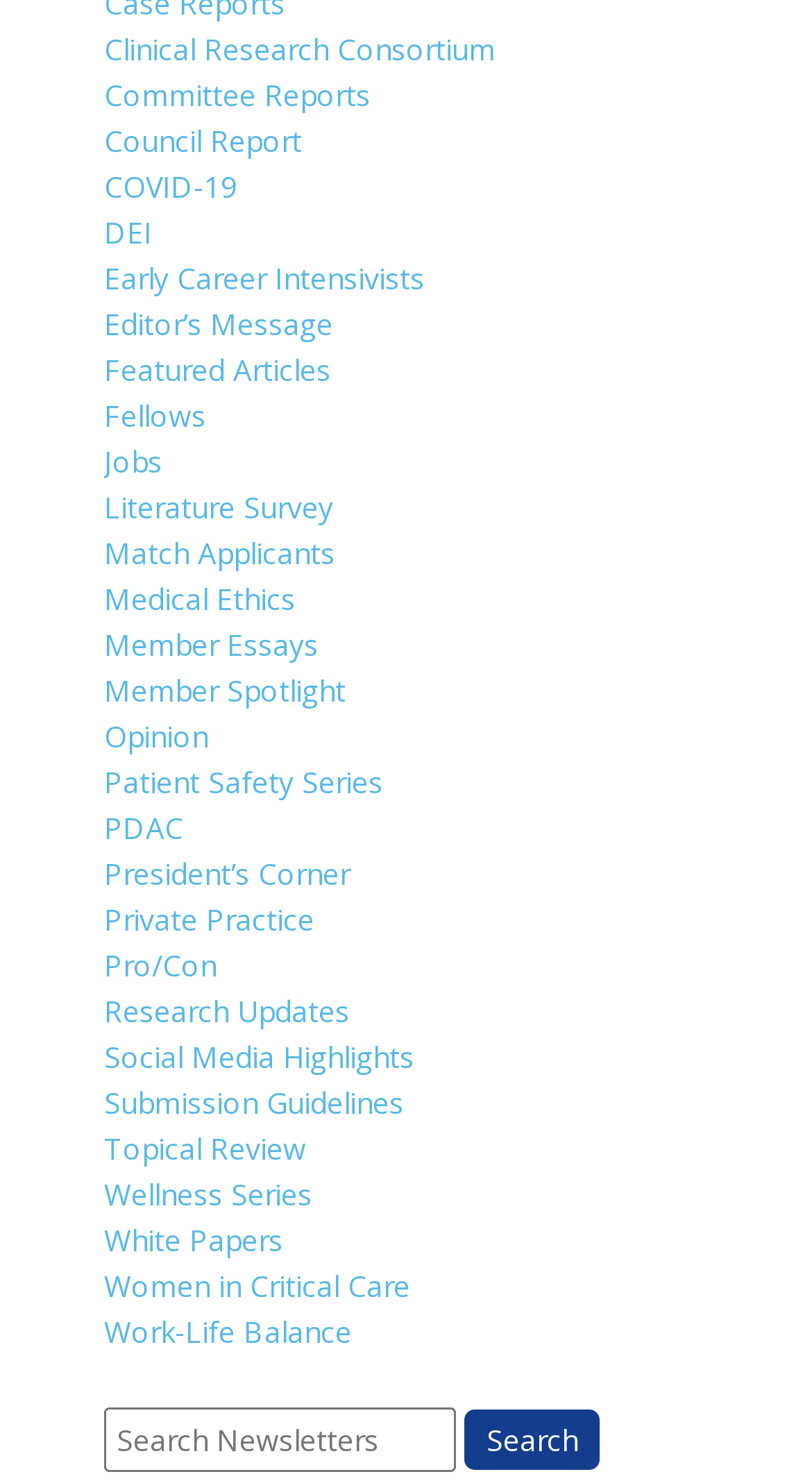Answer the question using only one word or a concise phrase: What is the last link on the webpage?

Work-Life Balance